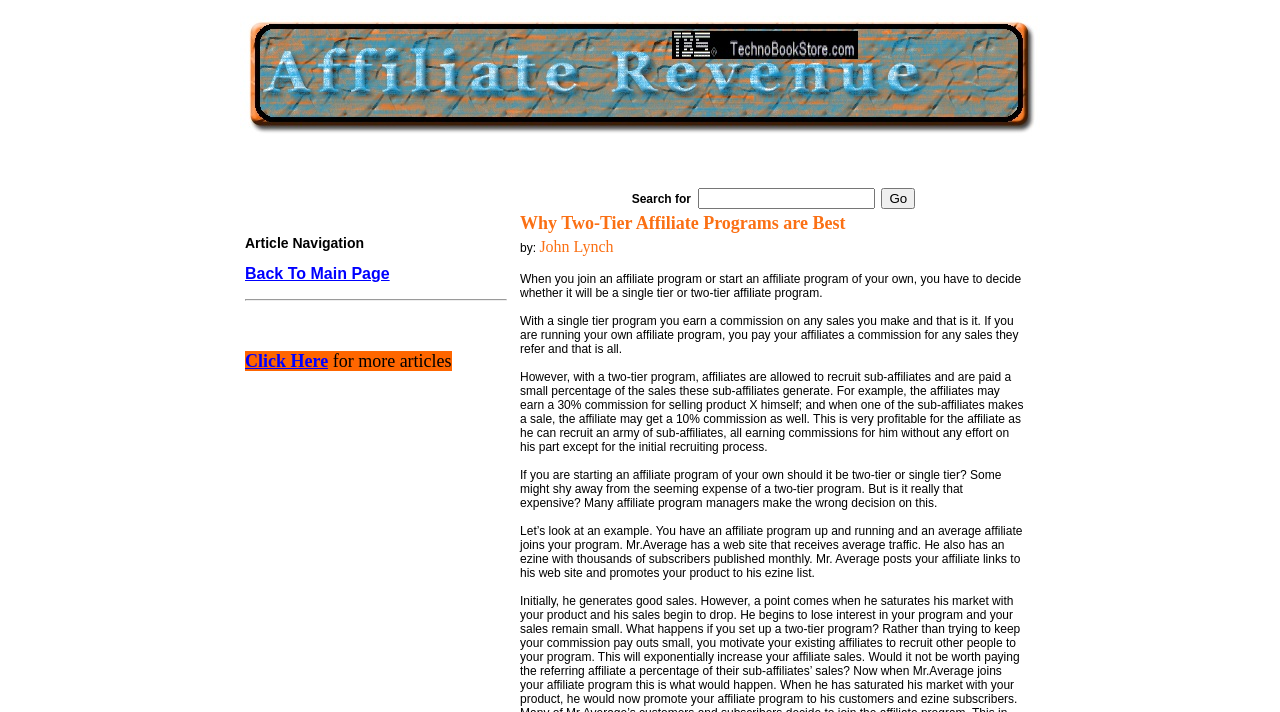Answer the question below in one word or phrase:
What is the benefit of a two-tier affiliate program?

Recruit sub-affiliates